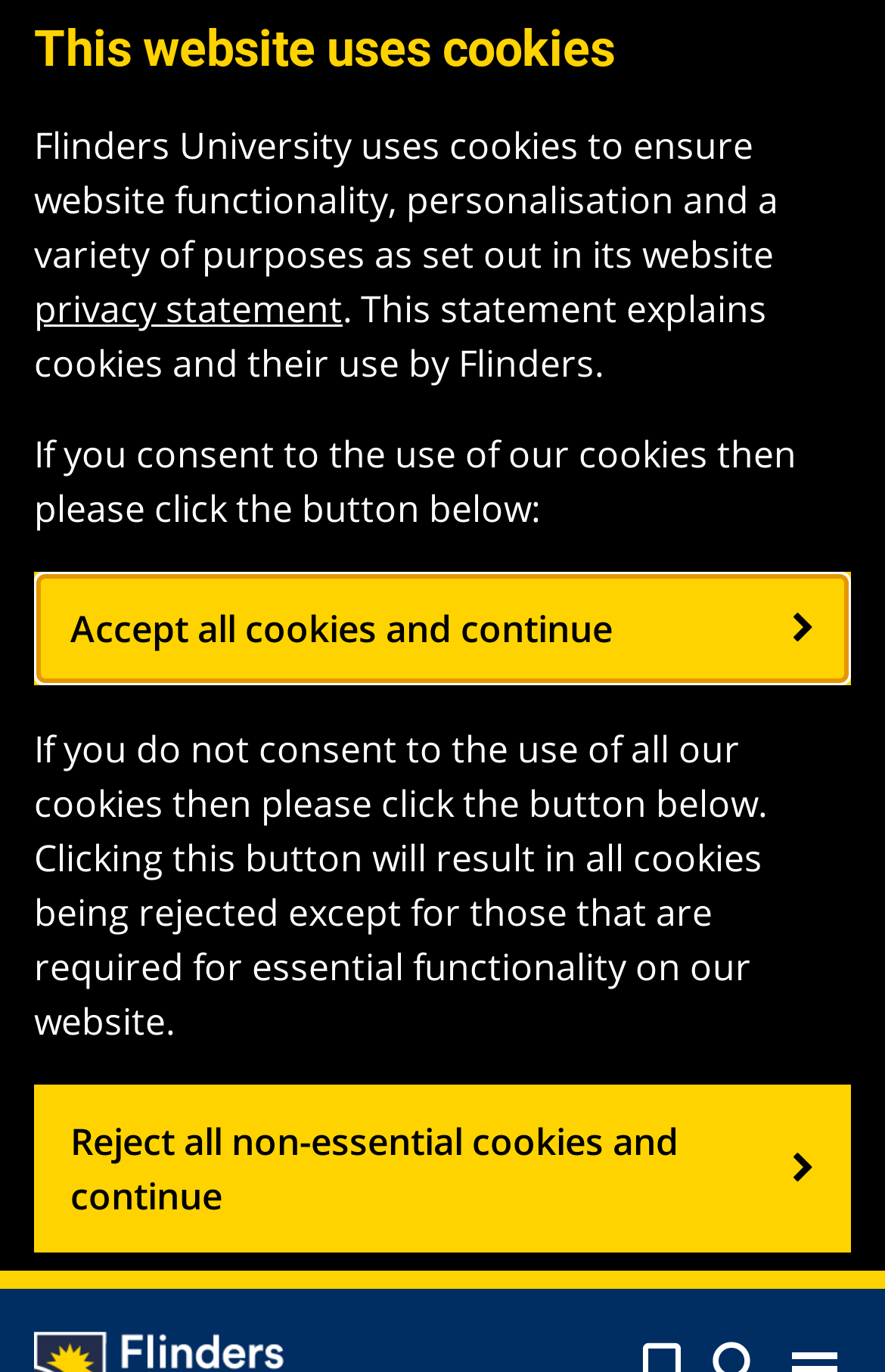Find the headline of the webpage and generate its text content.

COMS3000 Workplace Experience in Communication